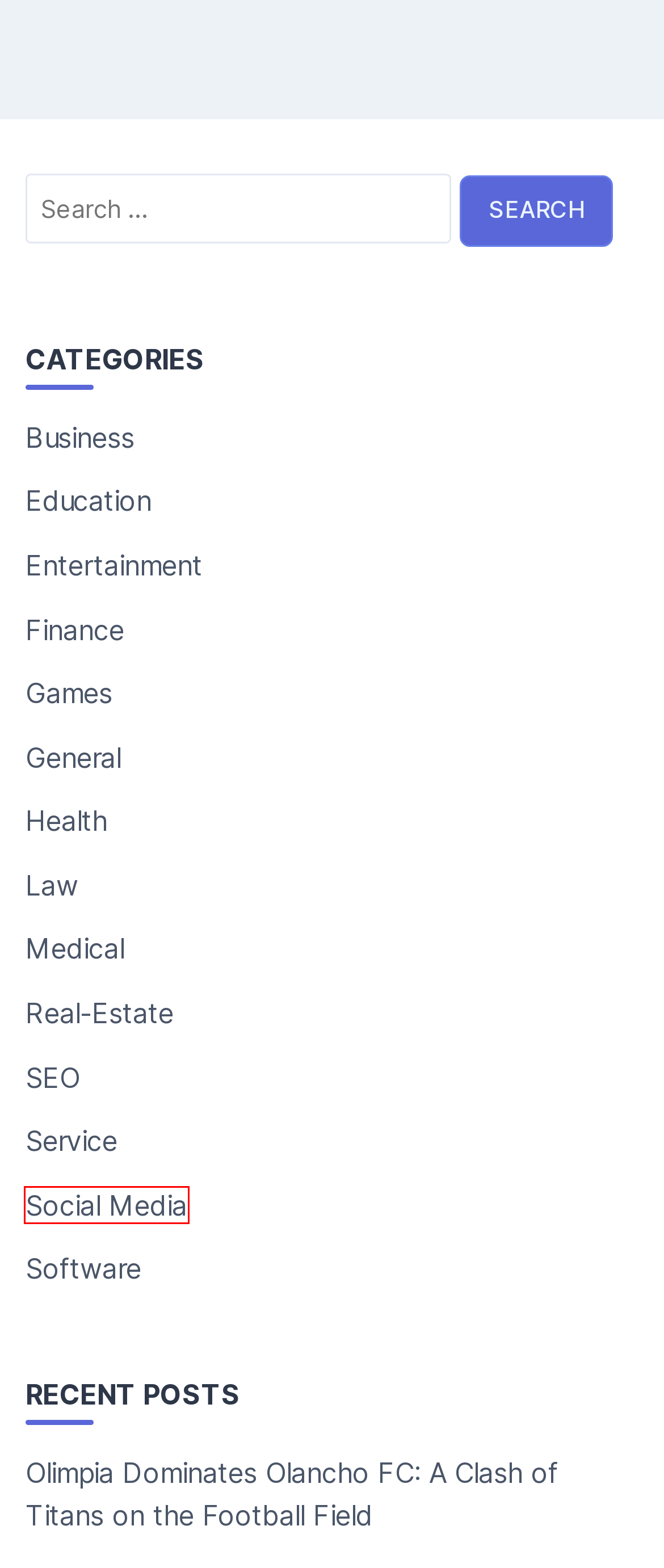You are given a webpage screenshot where a red bounding box highlights an element. Determine the most fitting webpage description for the new page that loads after clicking the element within the red bounding box. Here are the candidates:
A. Education – the Wardrobe
B. SEO – the Wardrobe
C. Social Media – the Wardrobe
D. Business – the Wardrobe
E. Medical – the Wardrobe
F. Service – the Wardrobe
G. Games – the Wardrobe
H. Software – the Wardrobe

C